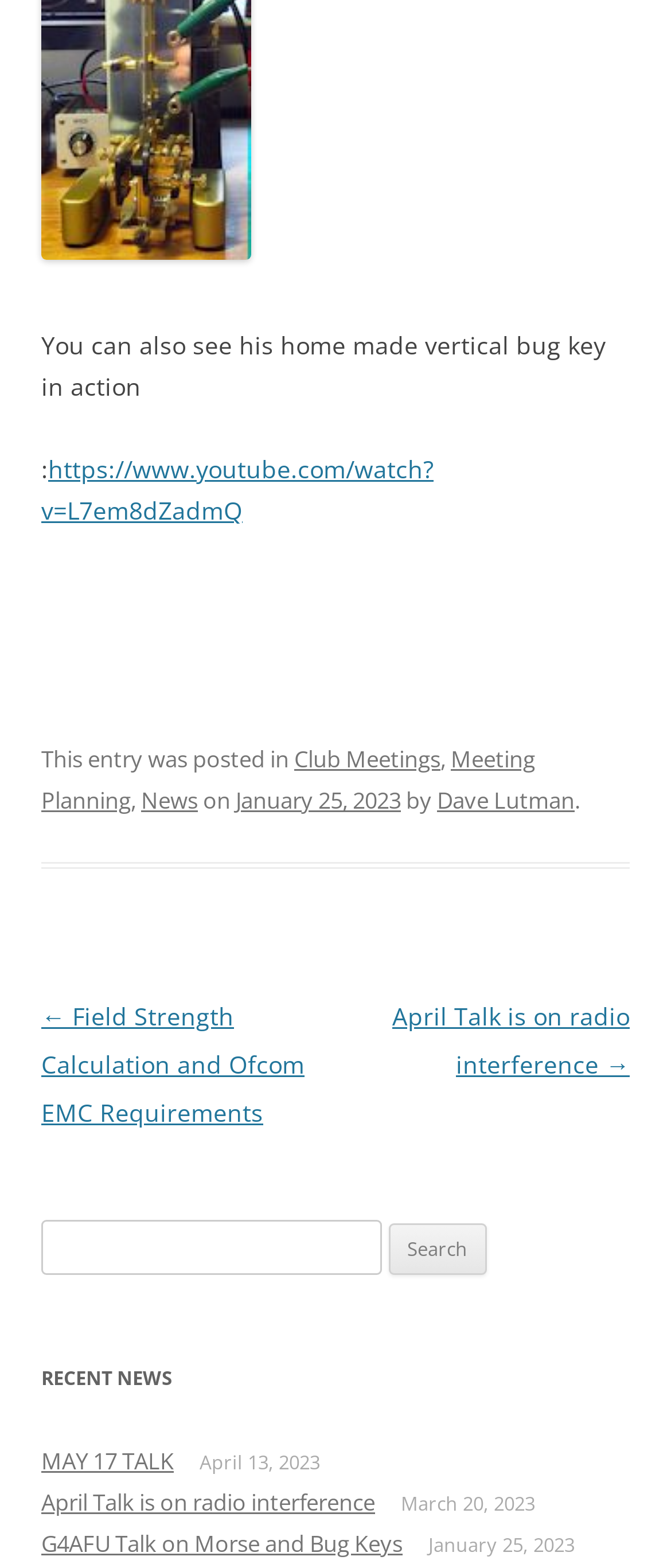What is the topic of the post?
Using the image as a reference, give an elaborate response to the question.

The topic of the post can be inferred from the text 'You can also see his home made vertical bug key in action' which suggests that the post is about a vertical bug key.